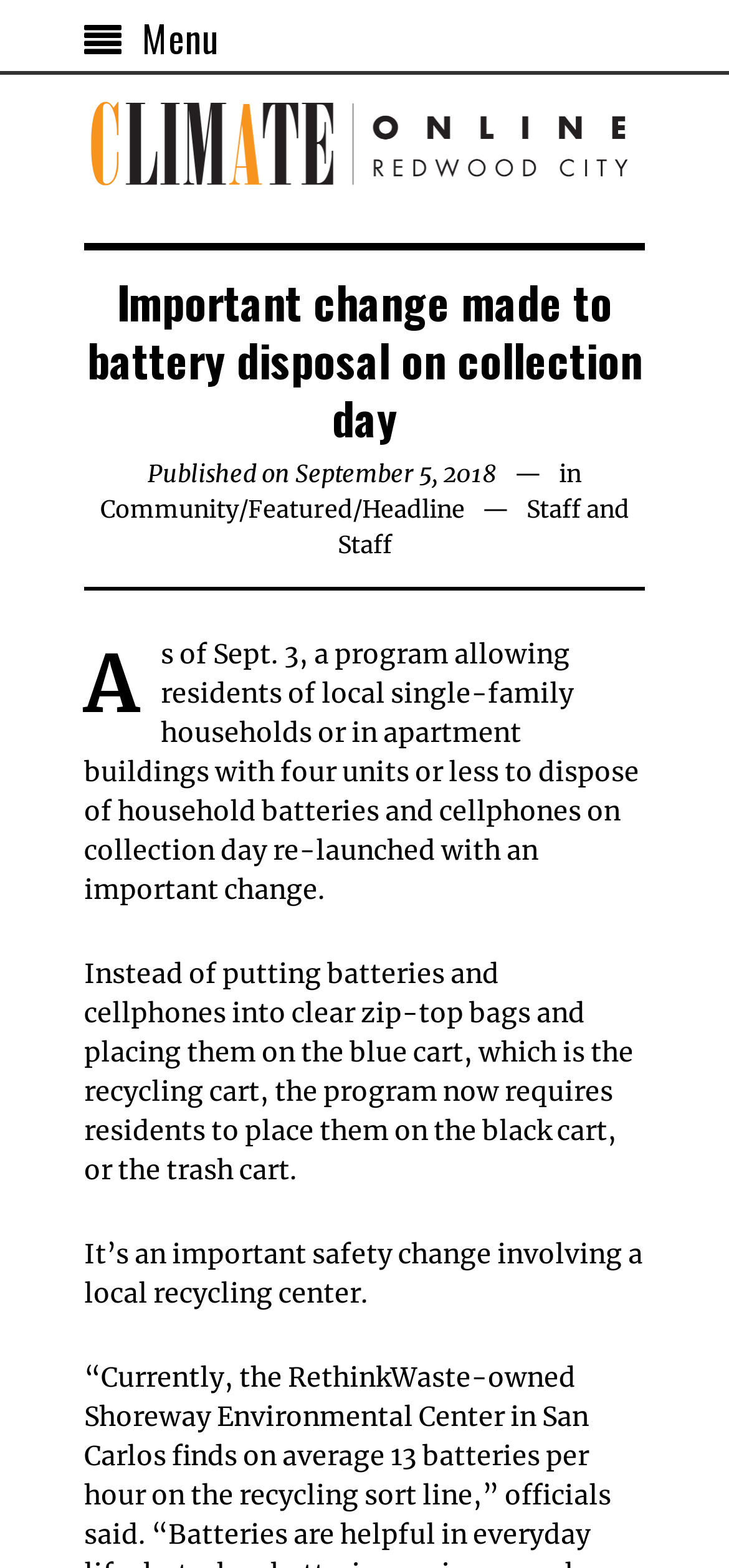What is the new requirement for disposing household batteries?
Please interpret the details in the image and answer the question thoroughly.

According to the webpage, the program now requires residents to place household batteries and cellphones on the black cart, or the trash cart, instead of putting them into clear zip-top bags and placing them on the blue cart, which is the recycling cart.